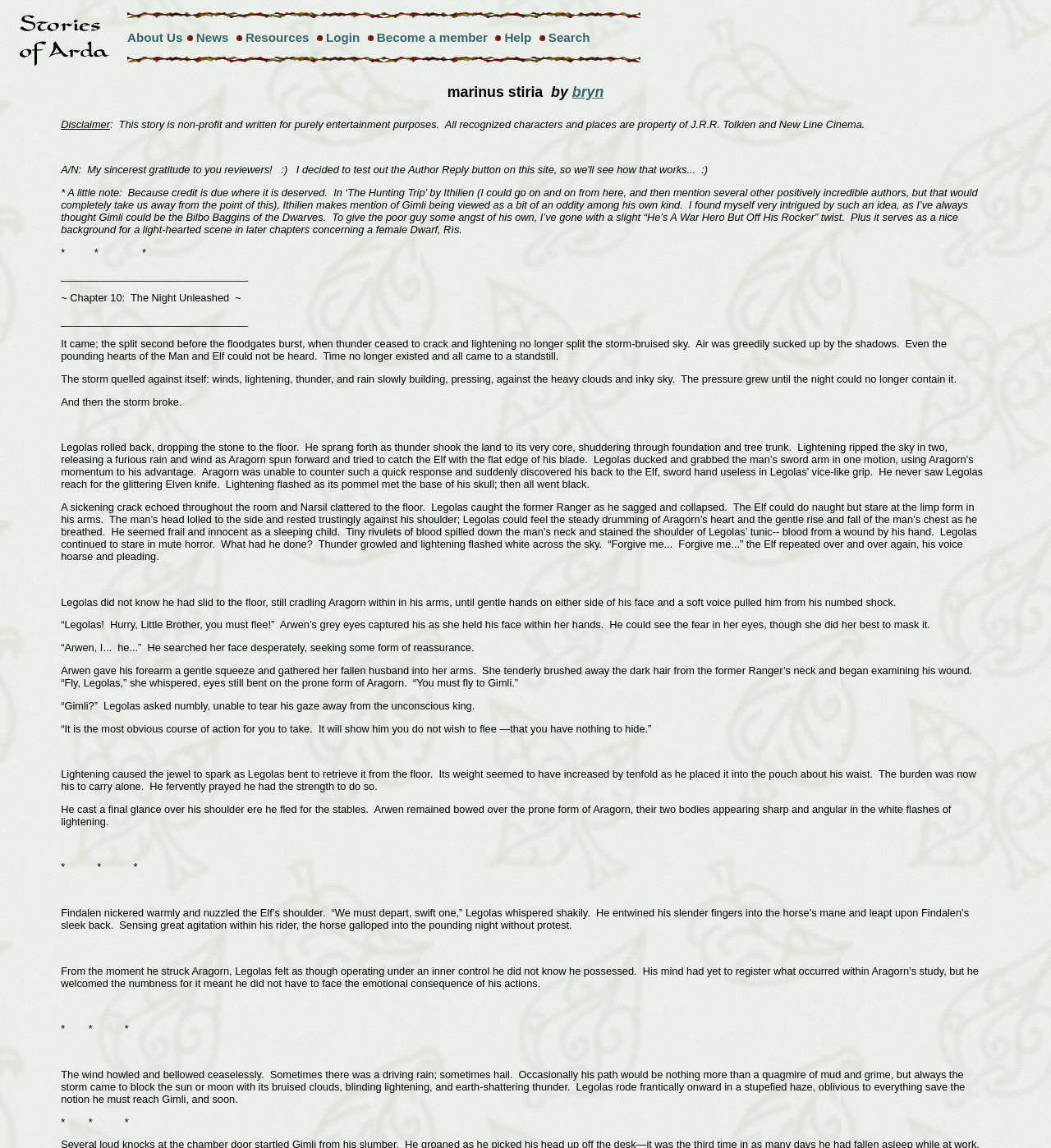Please provide the bounding box coordinates in the format (top-left x, top-left y, bottom-right x, bottom-right y). Remember, all values are floating point numbers between 0 and 1. What is the bounding box coordinate of the region described as: Login

[0.31, 0.027, 0.342, 0.039]